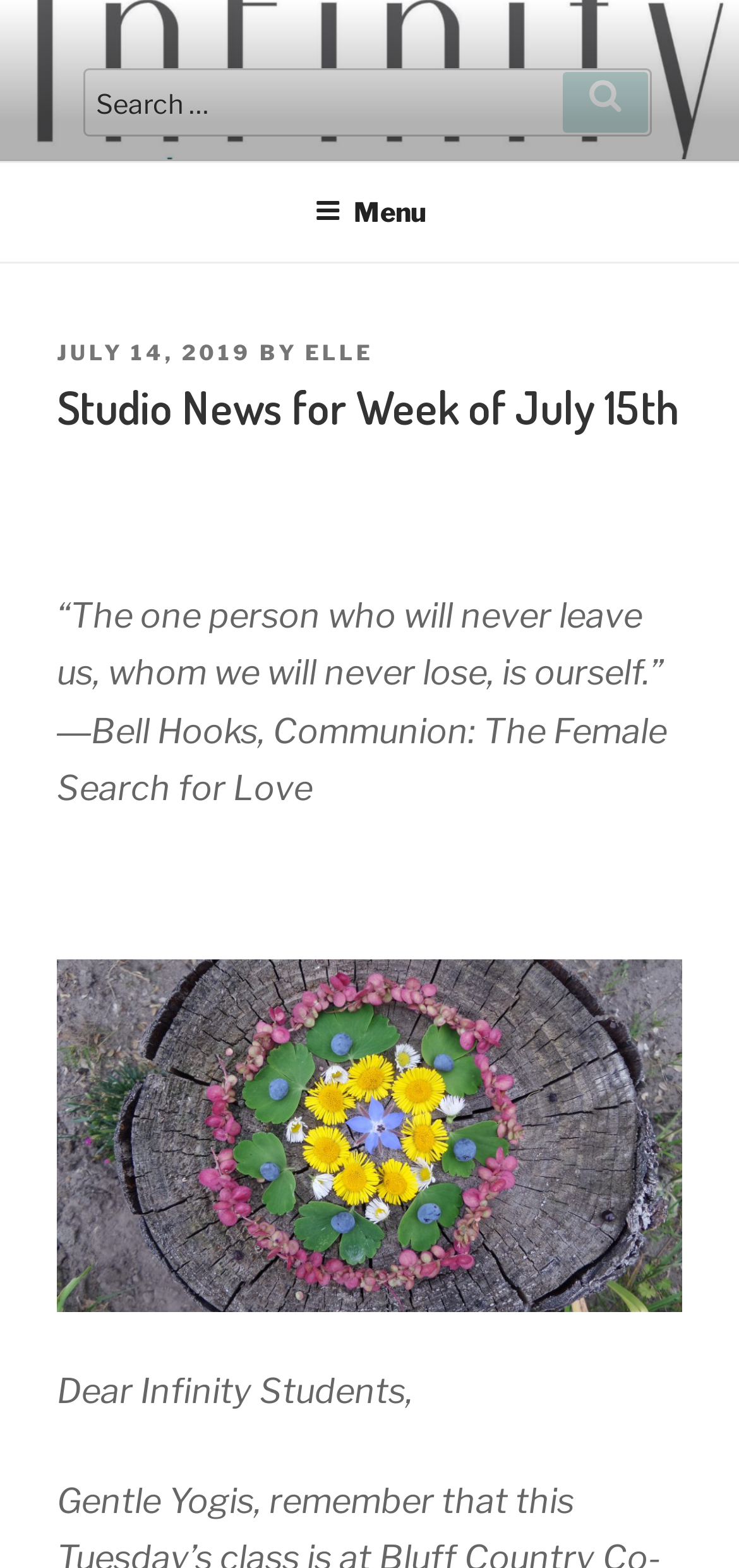Given the description Menu, predict the bounding box coordinates of the UI element. Ensure the coordinates are in the format (top-left x, top-left y, bottom-right x, bottom-right y) and all values are between 0 and 1.

[0.388, 0.105, 0.612, 0.164]